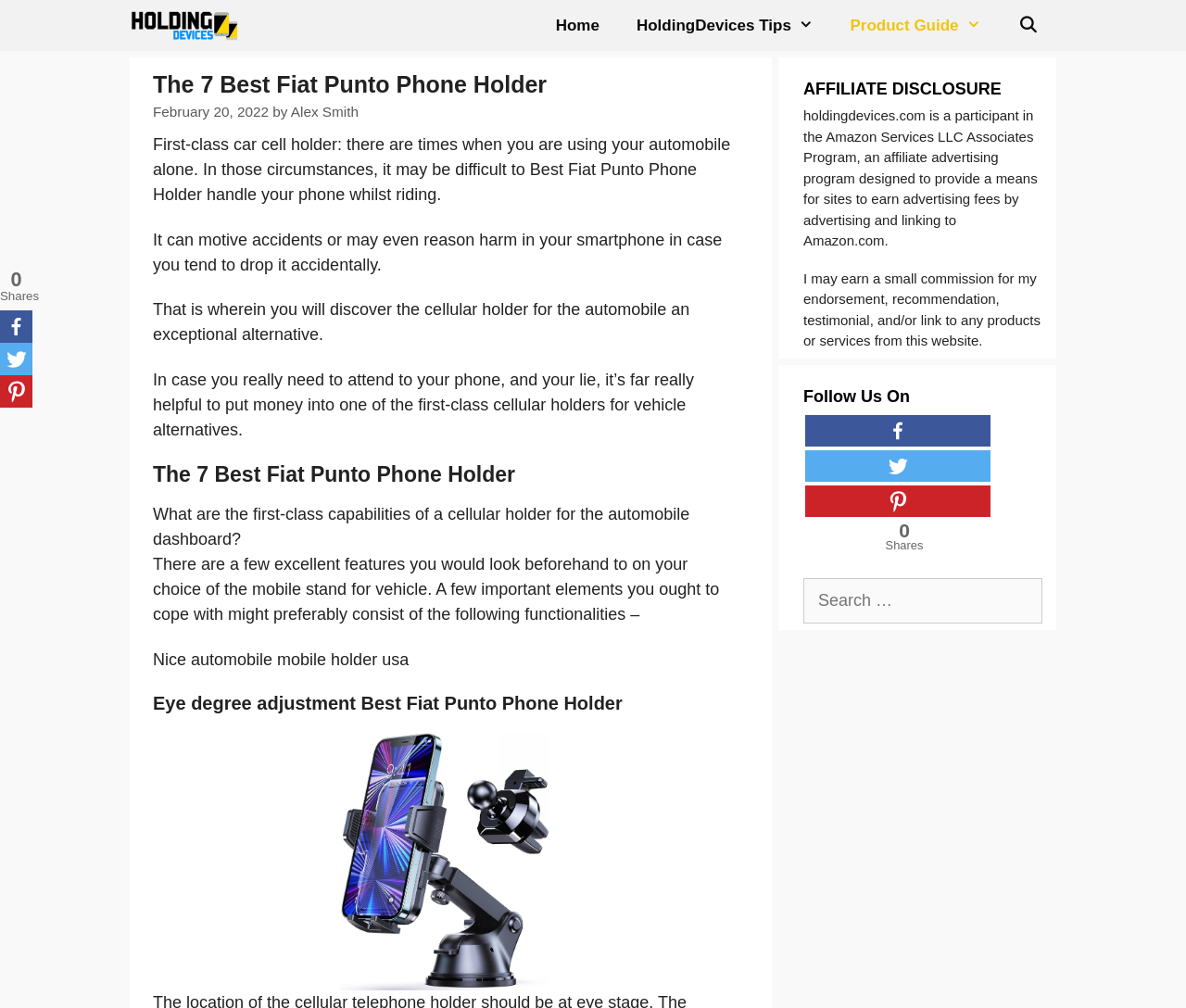Pinpoint the bounding box coordinates of the area that should be clicked to complete the following instruction: "Follow on Facebook". The coordinates must be given as four float numbers between 0 and 1, i.e., [left, top, right, bottom].

[0.679, 0.411, 0.835, 0.443]